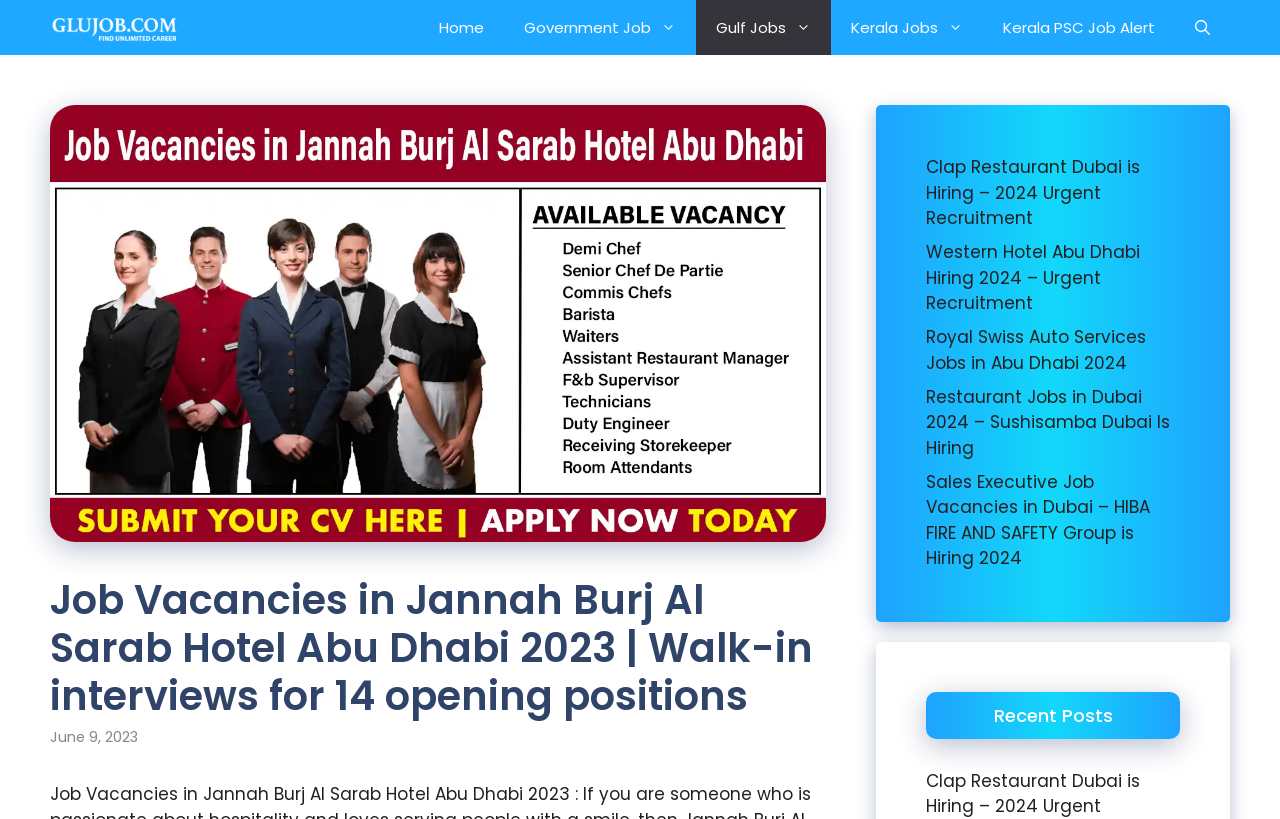Please identify the bounding box coordinates of the element that needs to be clicked to execute the following command: "Go to the Home page". Provide the bounding box using four float numbers between 0 and 1, formatted as [left, top, right, bottom].

[0.327, 0.0, 0.394, 0.067]